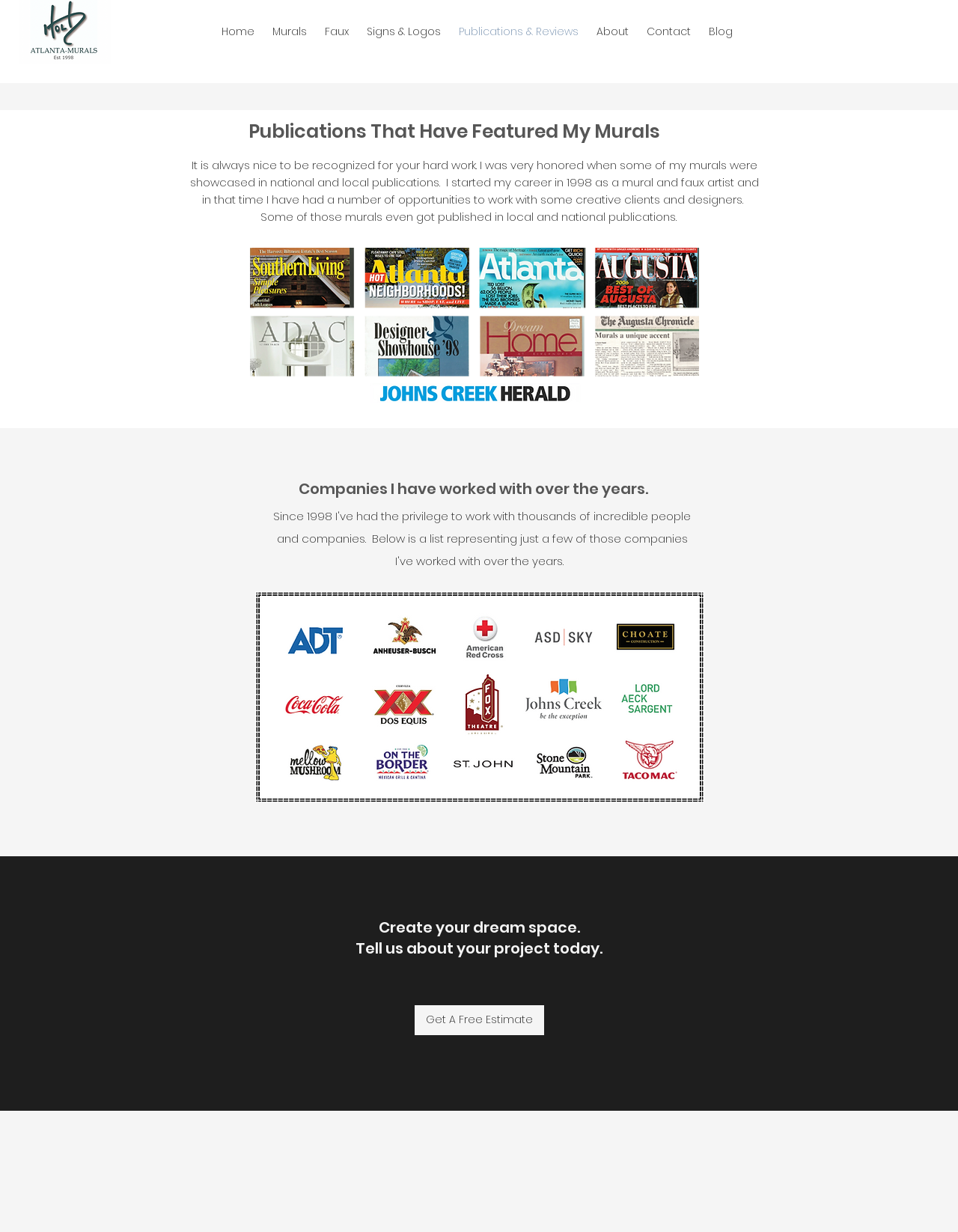Given the content of the image, can you provide a detailed answer to the question?
How many companies are listed as clients?

The image with the description 'ADT,Coca-Cola,Dos Equis, Anheuser-Busch and more companies I've worked for' suggests that the artist has worked with at least 5 companies, and possibly more.